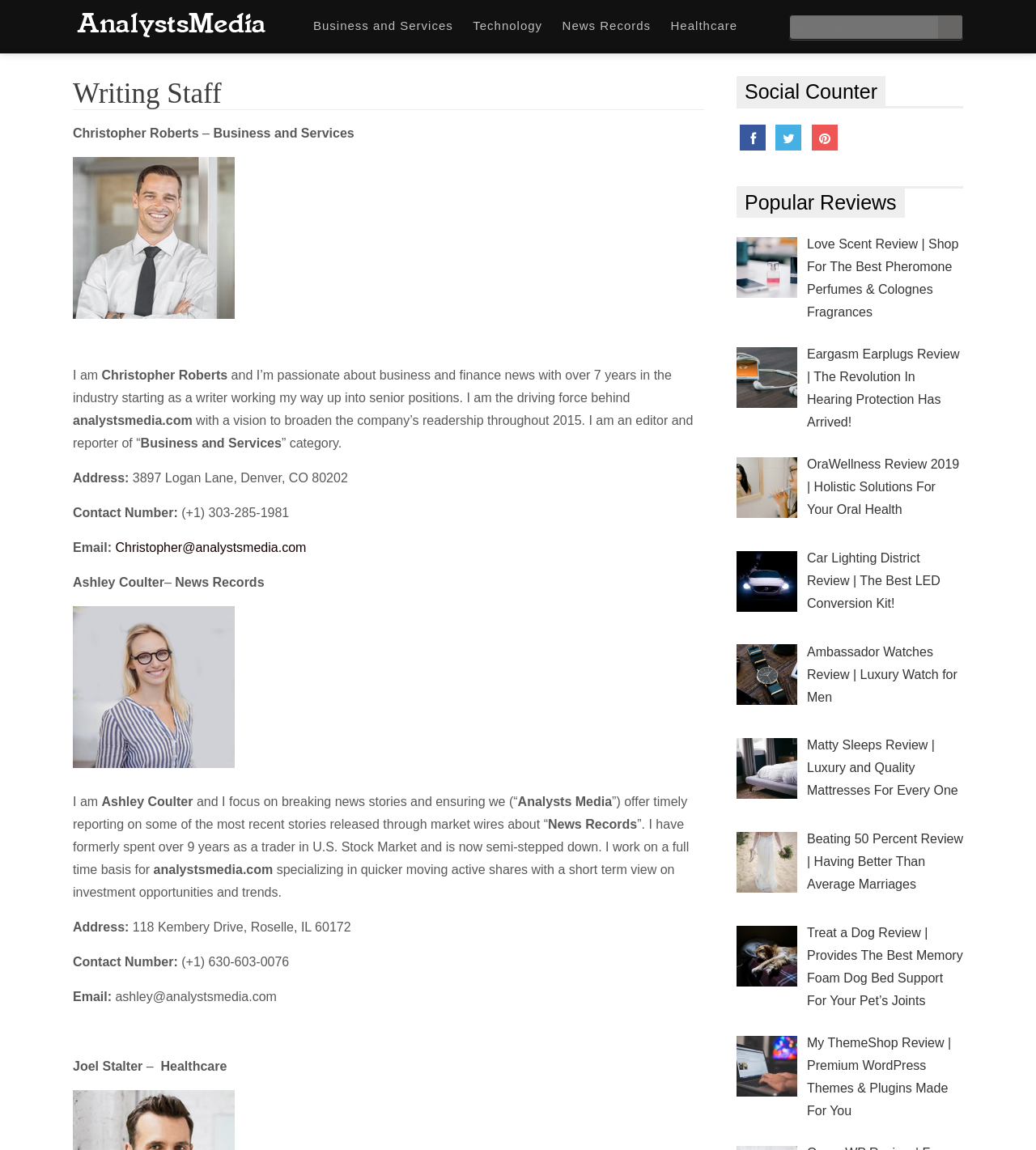Provide an in-depth description of the elements and layout of the webpage.

This webpage is about Christopher Roberts, a writer and editor with over 7 years of experience in the business and finance industry. At the top of the page, there is a heading that reads "Analysts Media | Business, Technology & Health News around the Globe" with a link and an image. Below this, there is a search bar with a "submit" button to the right.

The main content of the page is divided into three sections, each featuring a different staff member: Christopher Roberts, Ashley Coulter, and Joel Stalter. Each section includes a heading with the staff member's name, followed by a brief bio and contact information.

Christopher Roberts' section is the first, and it includes a brief introduction to his background and experience in the industry. Below this, there is his contact information, including his address, phone number, and email.

Ashley Coulter's section is next, and it describes her focus on breaking news stories and her experience as a trader in the U.S. Stock Market. Her contact information is also provided.

Joel Stalter's section is the last, and it mentions his focus on healthcare. His contact information is also provided.

To the right of the main content, there are two sections: "Social Counter" and "Popular Reviews". The "Social Counter" section features three social media links, while the "Popular Reviews" section includes six links to reviews of various products, each with an accompanying image.

Overall, the webpage appears to be a staff directory or about page for a news organization, with a focus on business, technology, and healthcare news.